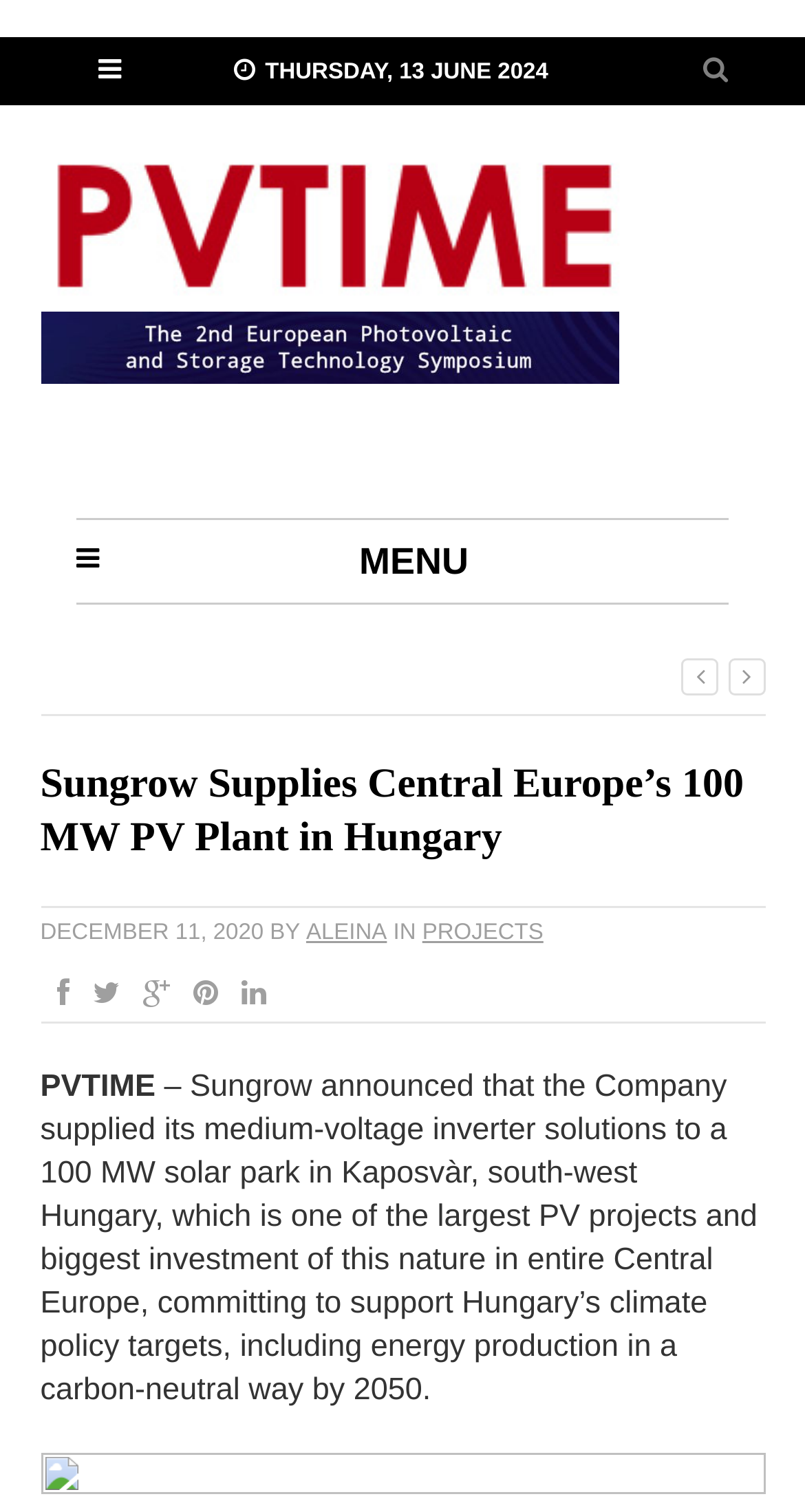Identify the bounding box coordinates of the specific part of the webpage to click to complete this instruction: "Read the article posted by ALEINA".

[0.38, 0.609, 0.481, 0.626]